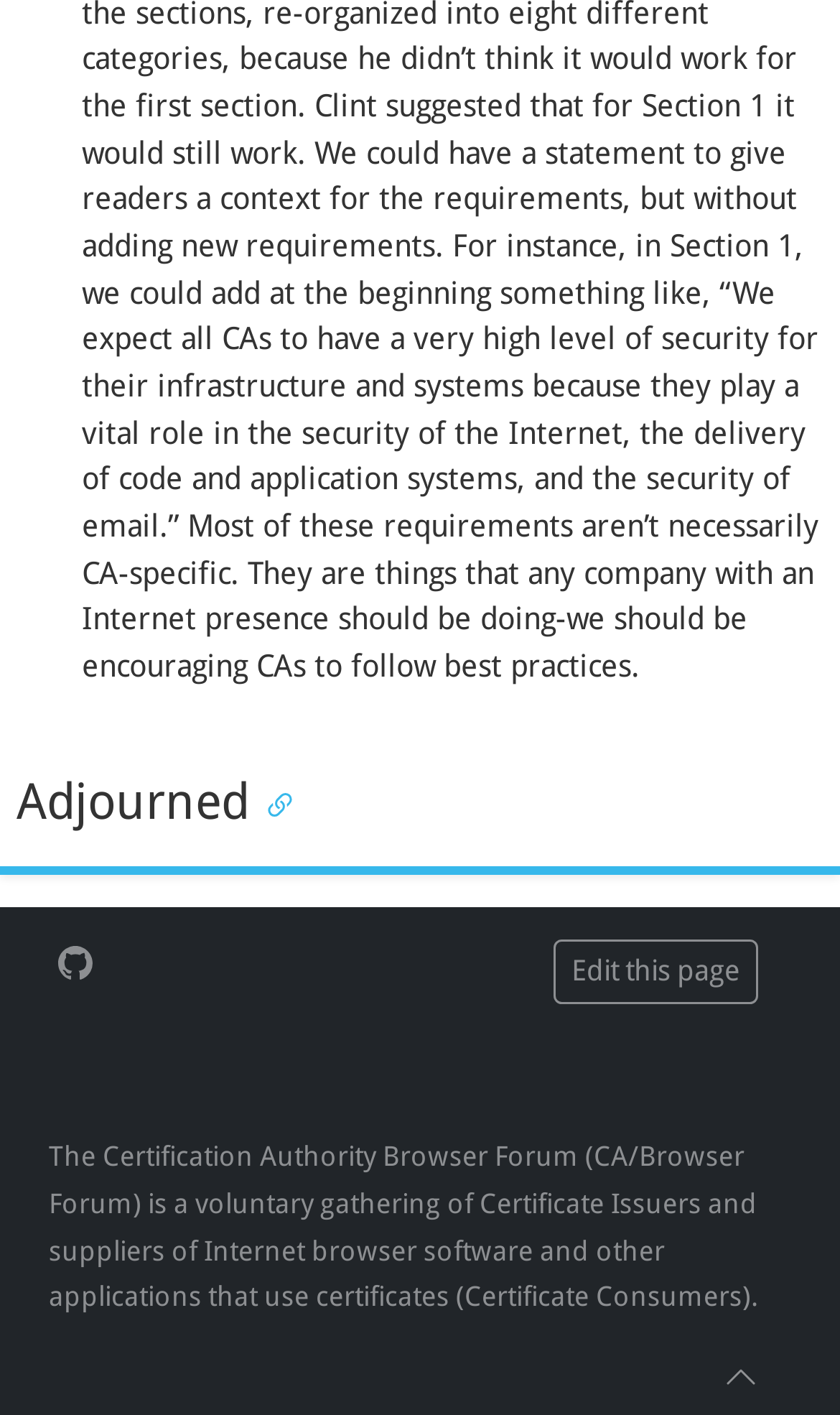Please look at the image and answer the question with a detailed explanation: How many images are there on the page?

There are three image elements on the page, including one associated with the 'GitHub' link, one associated with the '' link, and one associated with the 'Back to top' link.